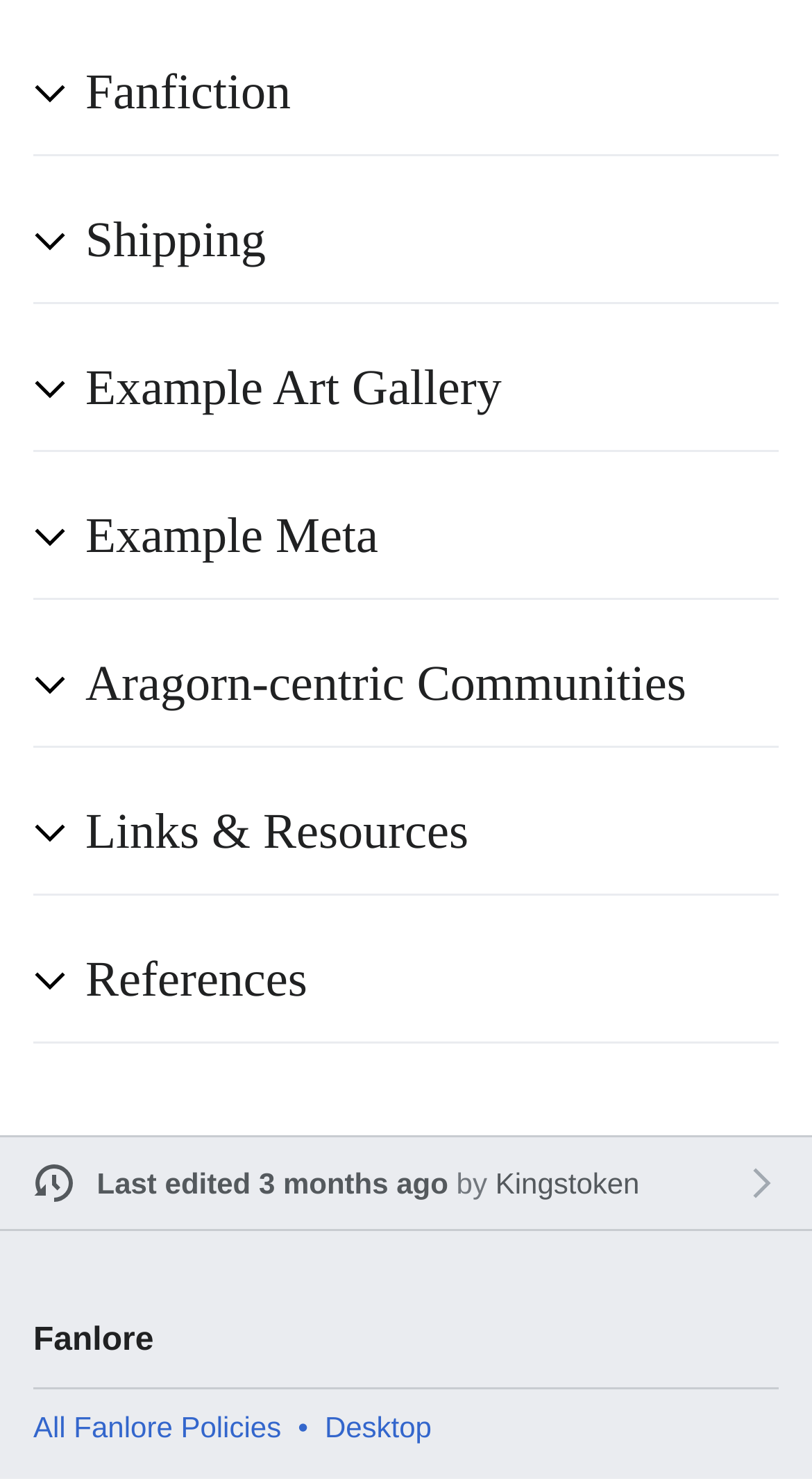Find the bounding box coordinates of the element you need to click on to perform this action: 'View All Fanlore Policies'. The coordinates should be represented by four float values between 0 and 1, in the format [left, top, right, bottom].

[0.041, 0.952, 0.346, 0.974]